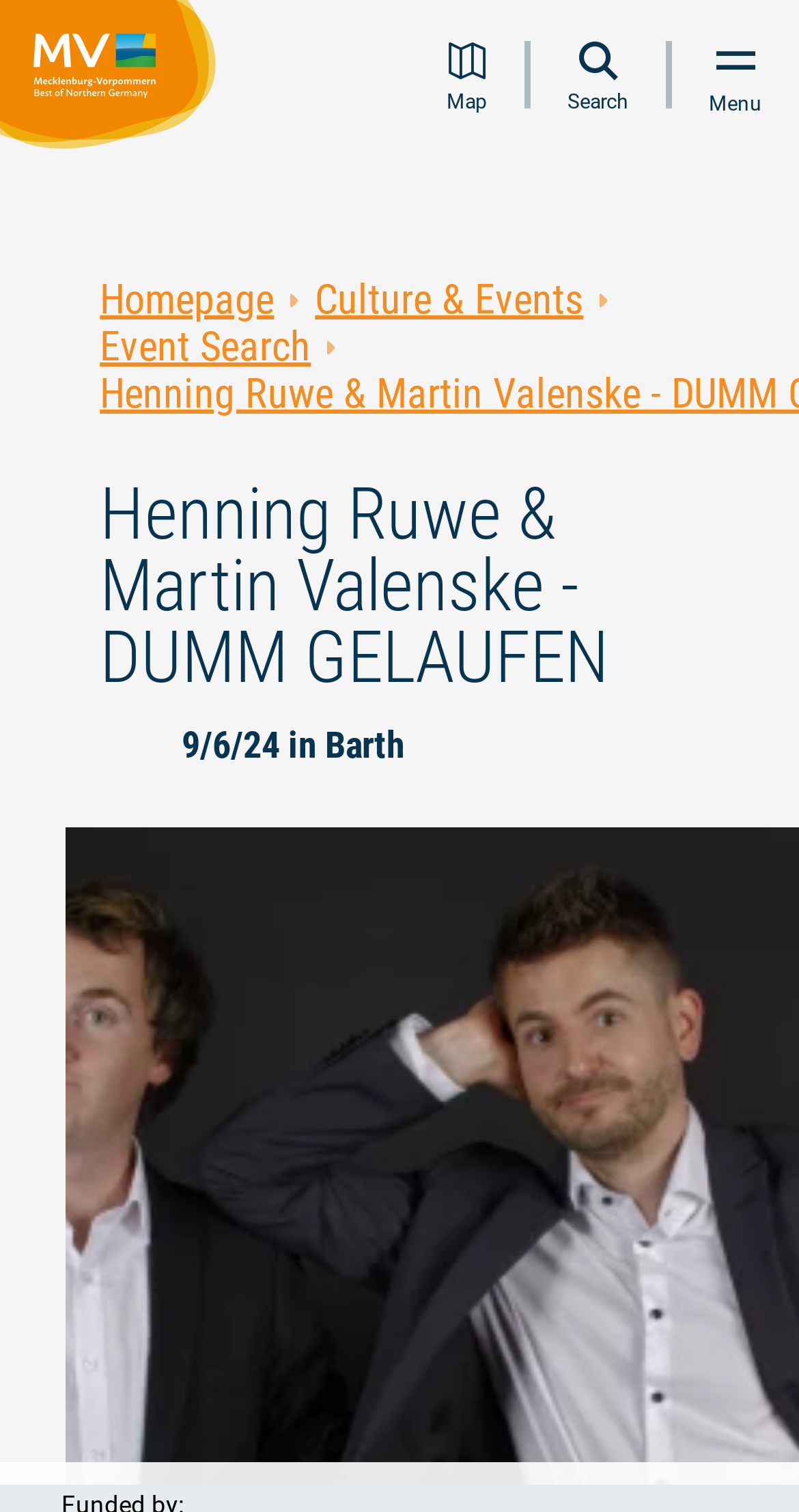Determine the coordinates of the bounding box that should be clicked to complete the instruction: "Go to the homepage". The coordinates should be represented by four float numbers between 0 and 1: [left, top, right, bottom].

[0.125, 0.183, 0.343, 0.214]